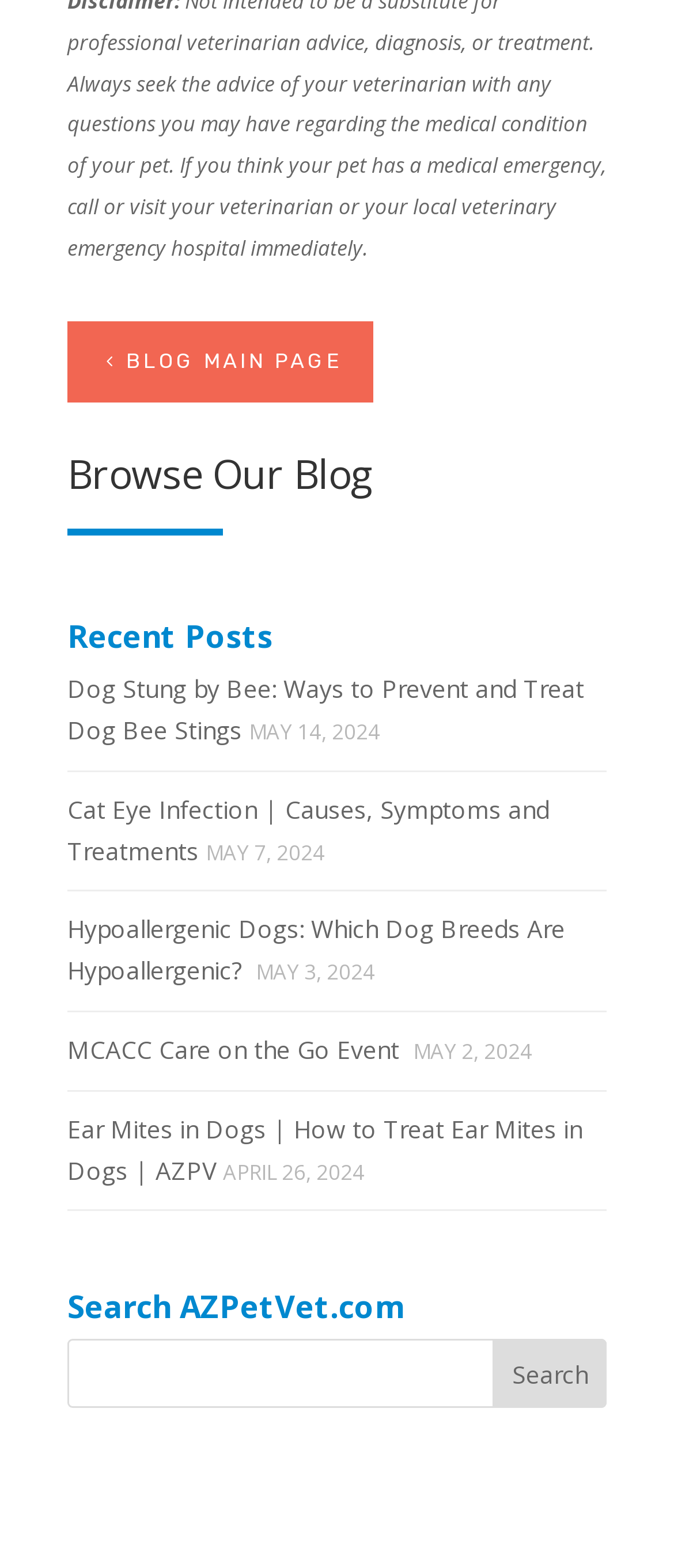Using the format (top-left x, top-left y, bottom-right x, bottom-right y), and given the element description, identify the bounding box coordinates within the screenshot: value="Search"

[0.732, 0.854, 0.9, 0.898]